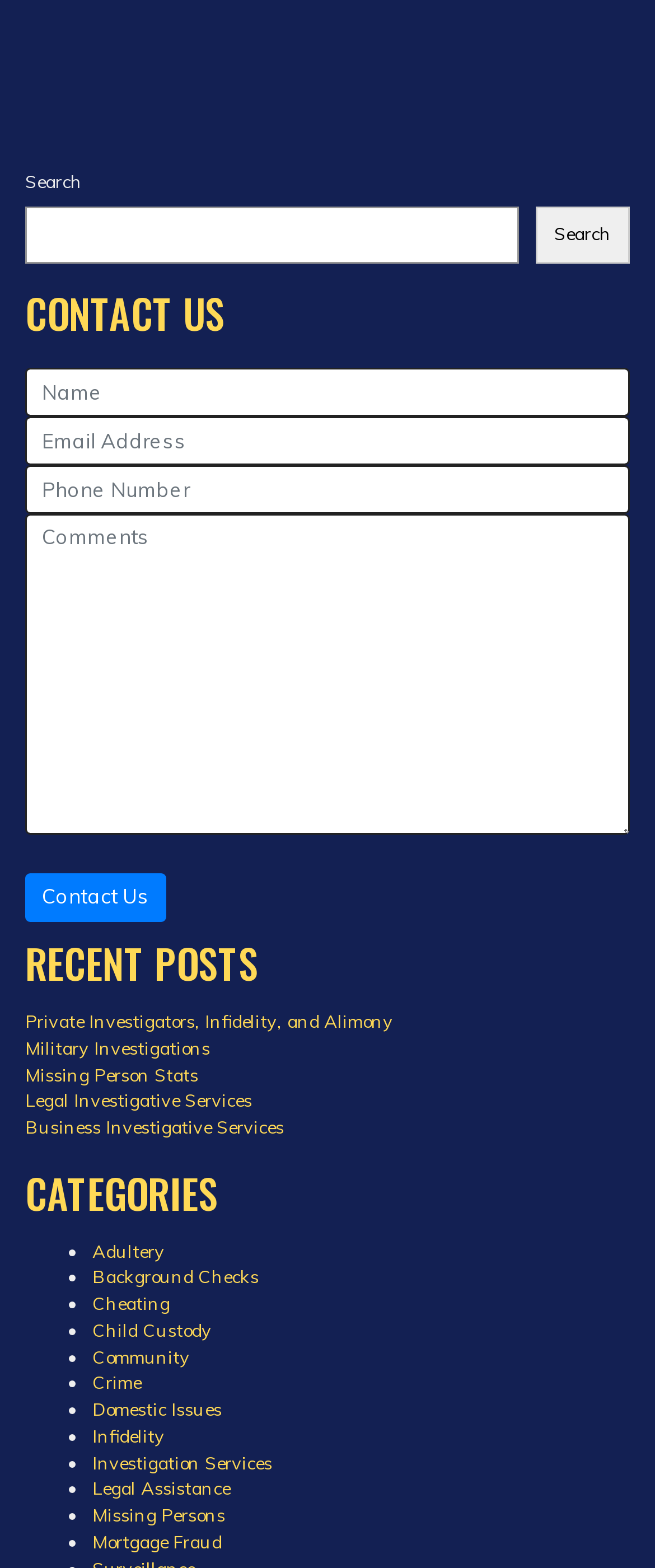Provide a brief response using a word or short phrase to this question:
What is the topic of the first recent post?

Private Investigators